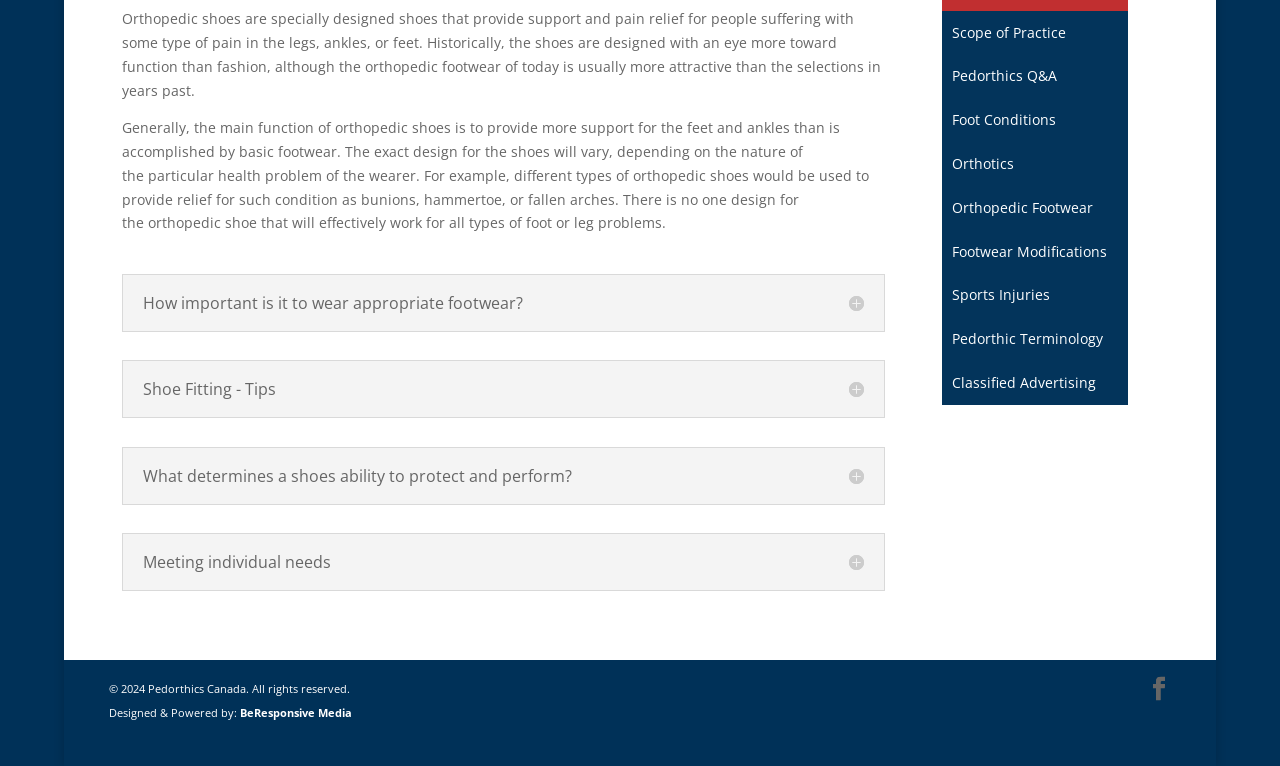Specify the bounding box coordinates (top-left x, top-left y, bottom-right x, bottom-right y) of the UI element in the screenshot that matches this description: Pedorthic Terminology

[0.744, 0.43, 0.862, 0.455]